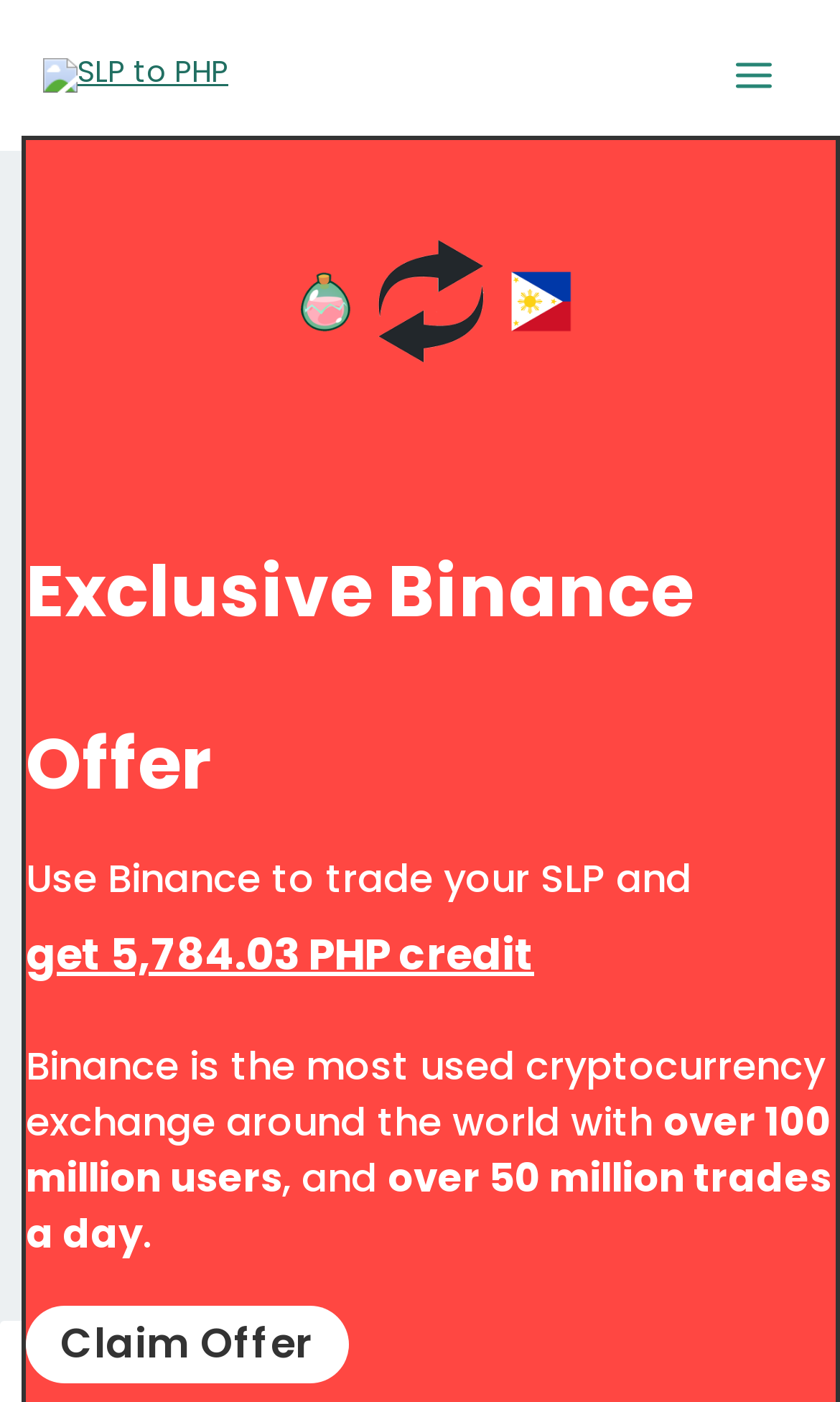Please find the bounding box coordinates of the element's region to be clicked to carry out this instruction: "Click the 'Conversion Amounts' link".

[0.077, 0.863, 0.438, 0.897]